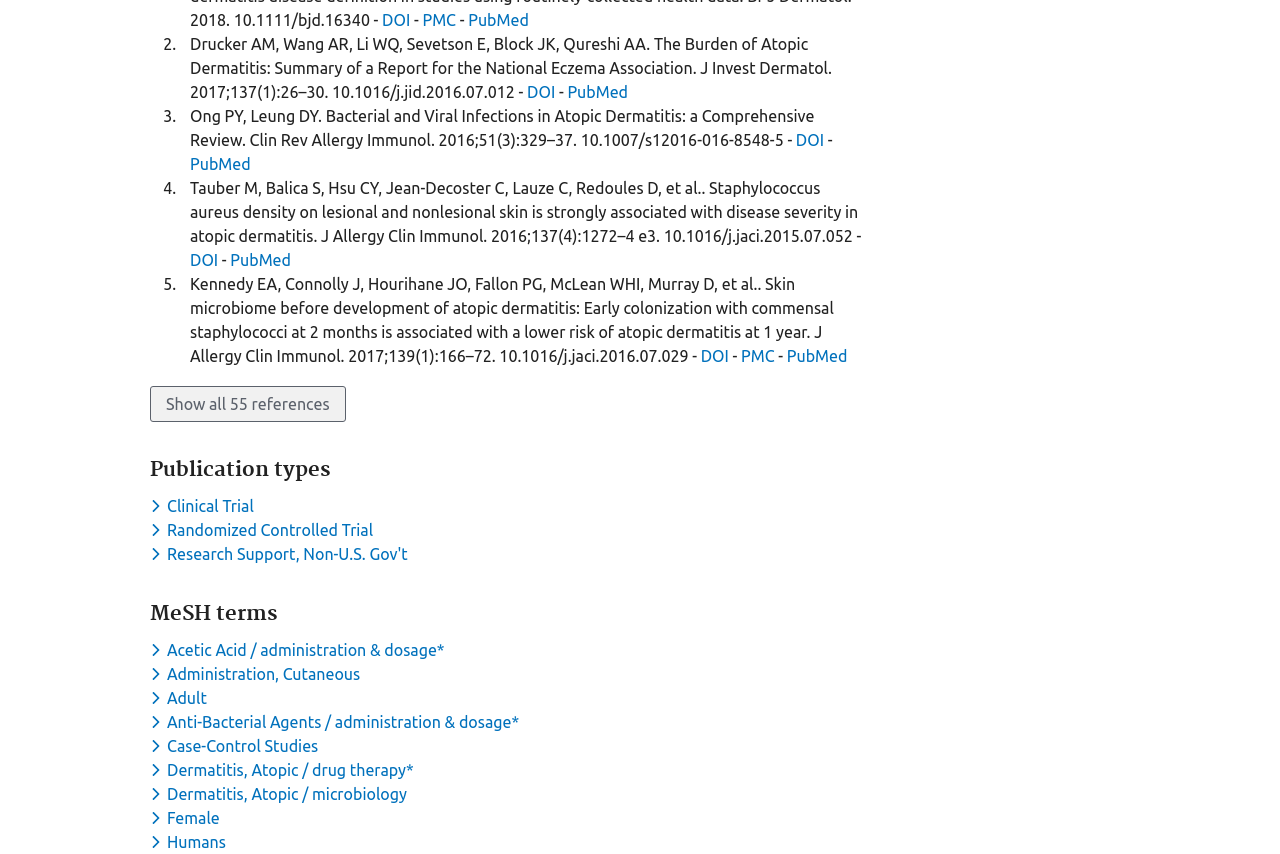Provide the bounding box coordinates of the HTML element described as: "Dermatitis, Atopic / drug therapy*". The bounding box coordinates should be four float numbers between 0 and 1, i.e., [left, top, right, bottom].

[0.117, 0.891, 0.327, 0.912]